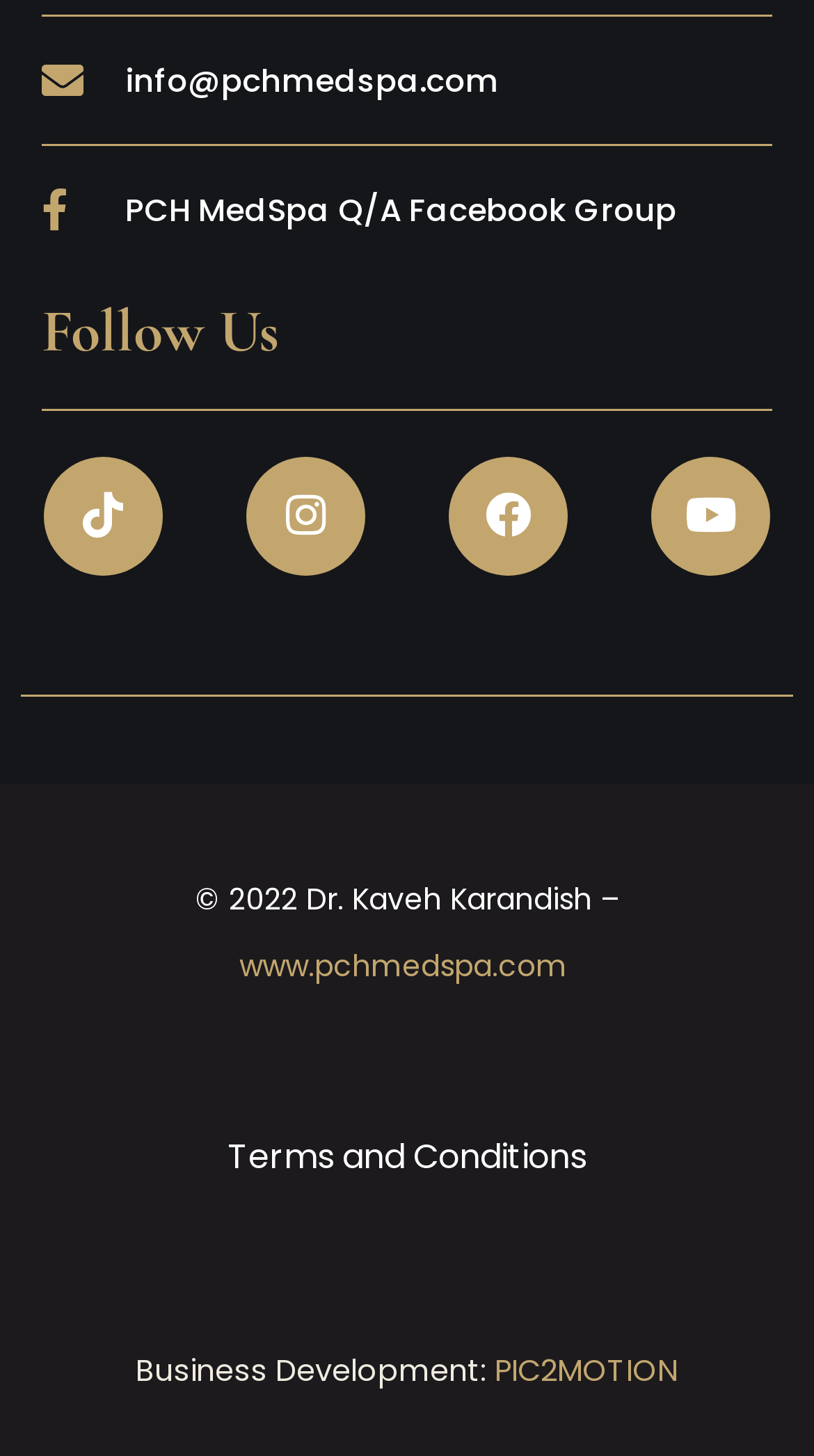Please locate the clickable area by providing the bounding box coordinates to follow this instruction: "Join the PCH MedSpa Q/A Facebook Group".

[0.051, 0.122, 0.949, 0.168]